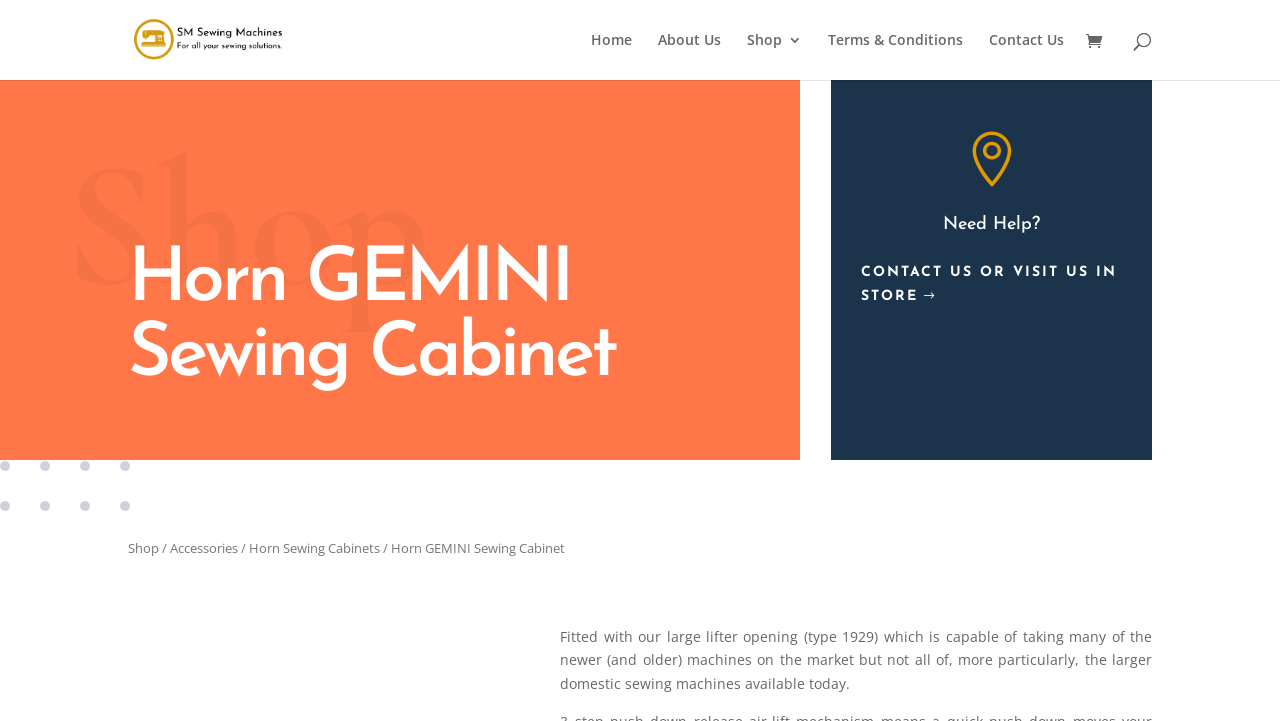Can you find the bounding box coordinates of the area I should click to execute the following instruction: "search for something"?

[0.1, 0.0, 0.9, 0.001]